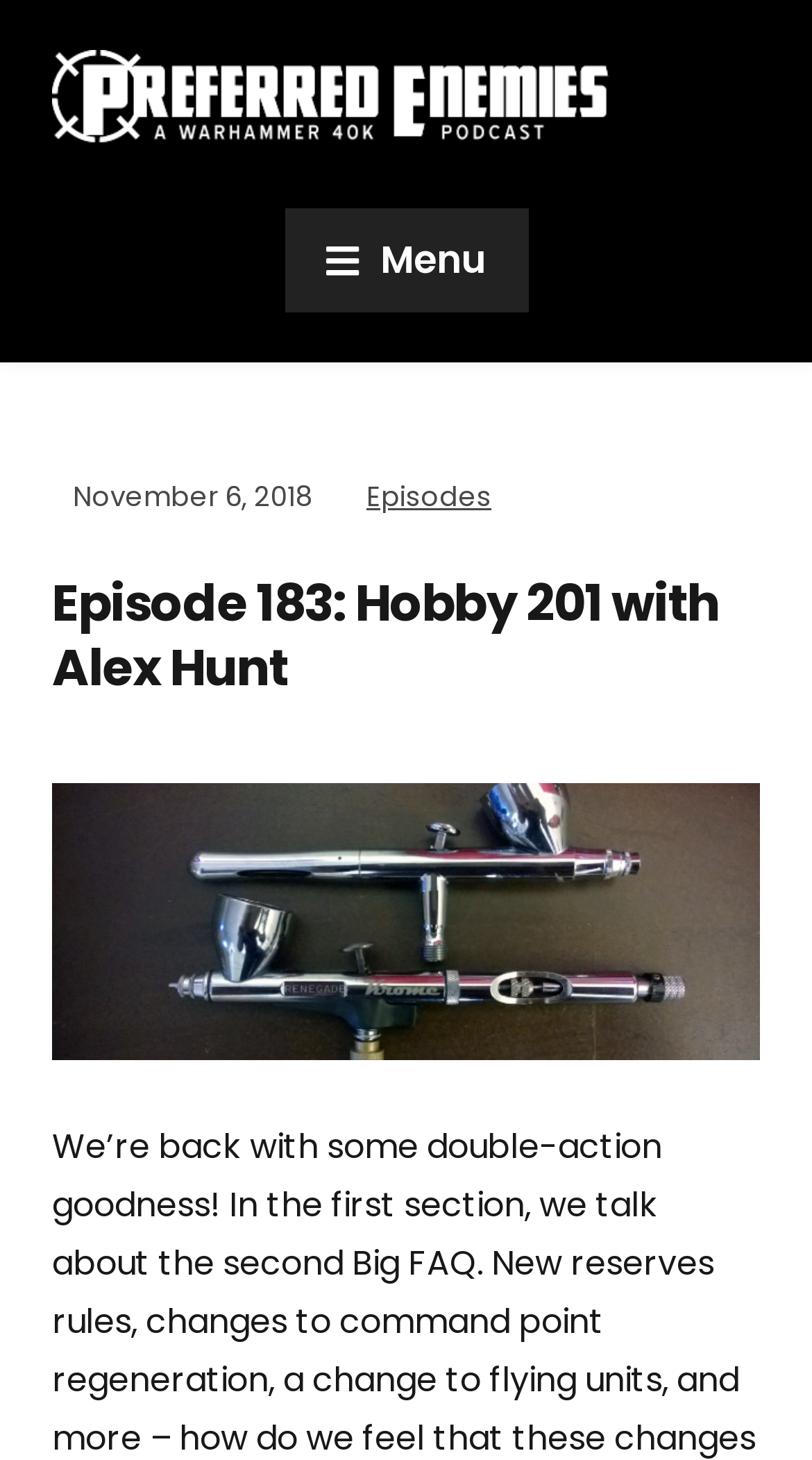Determine the primary headline of the webpage.

Episode 183: Hobby 201 with Alex Hunt